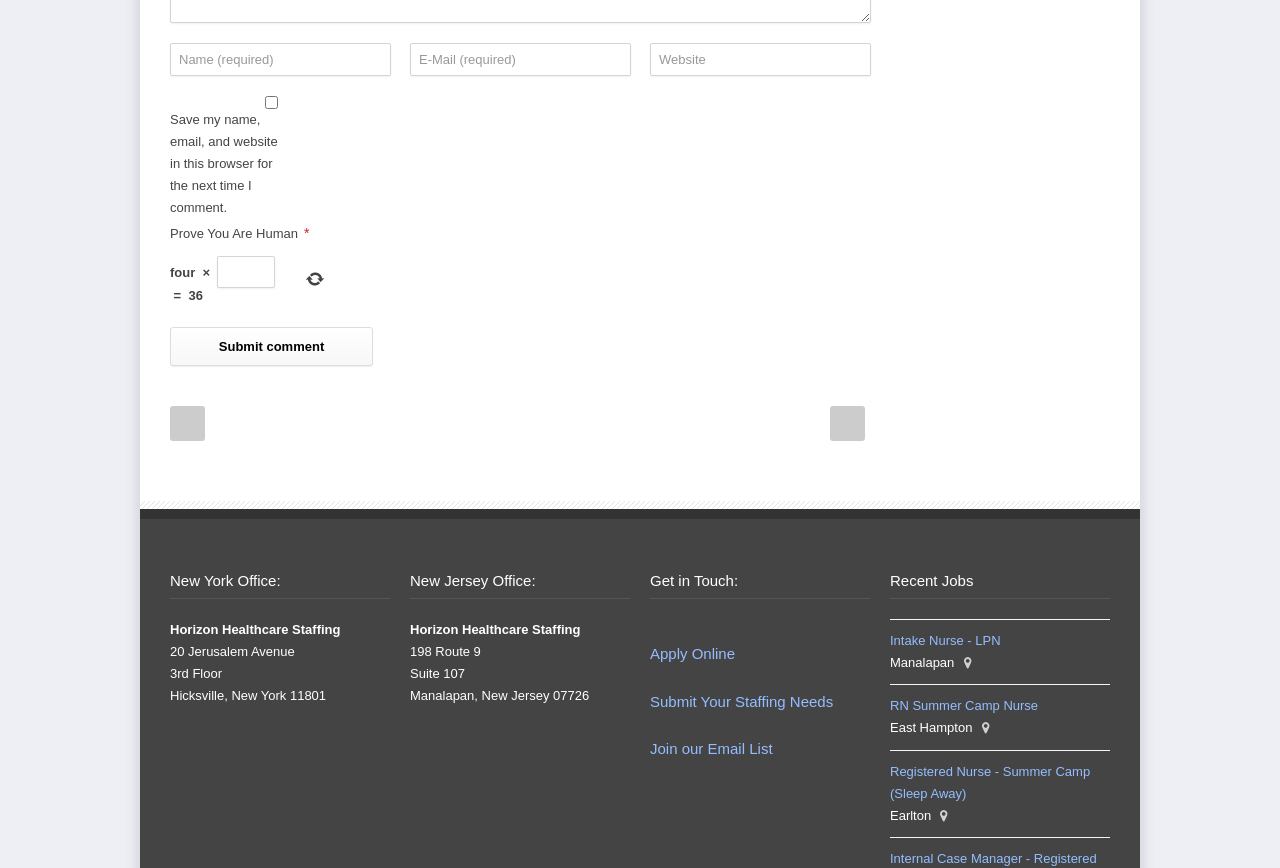Provide your answer in a single word or phrase: 
What is the mathematical operation required to prove humanity?

four × =